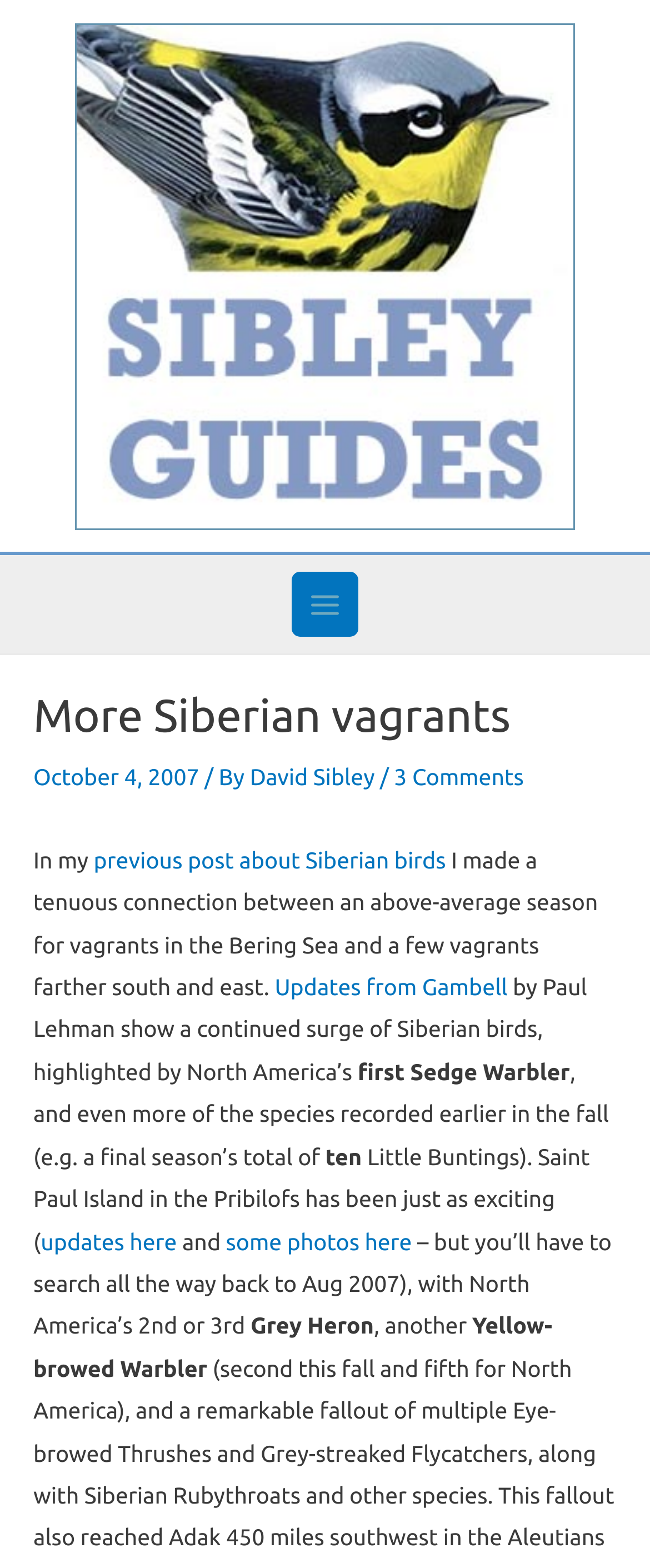What is the date of the article? From the image, respond with a single word or brief phrase.

October 4, 2007